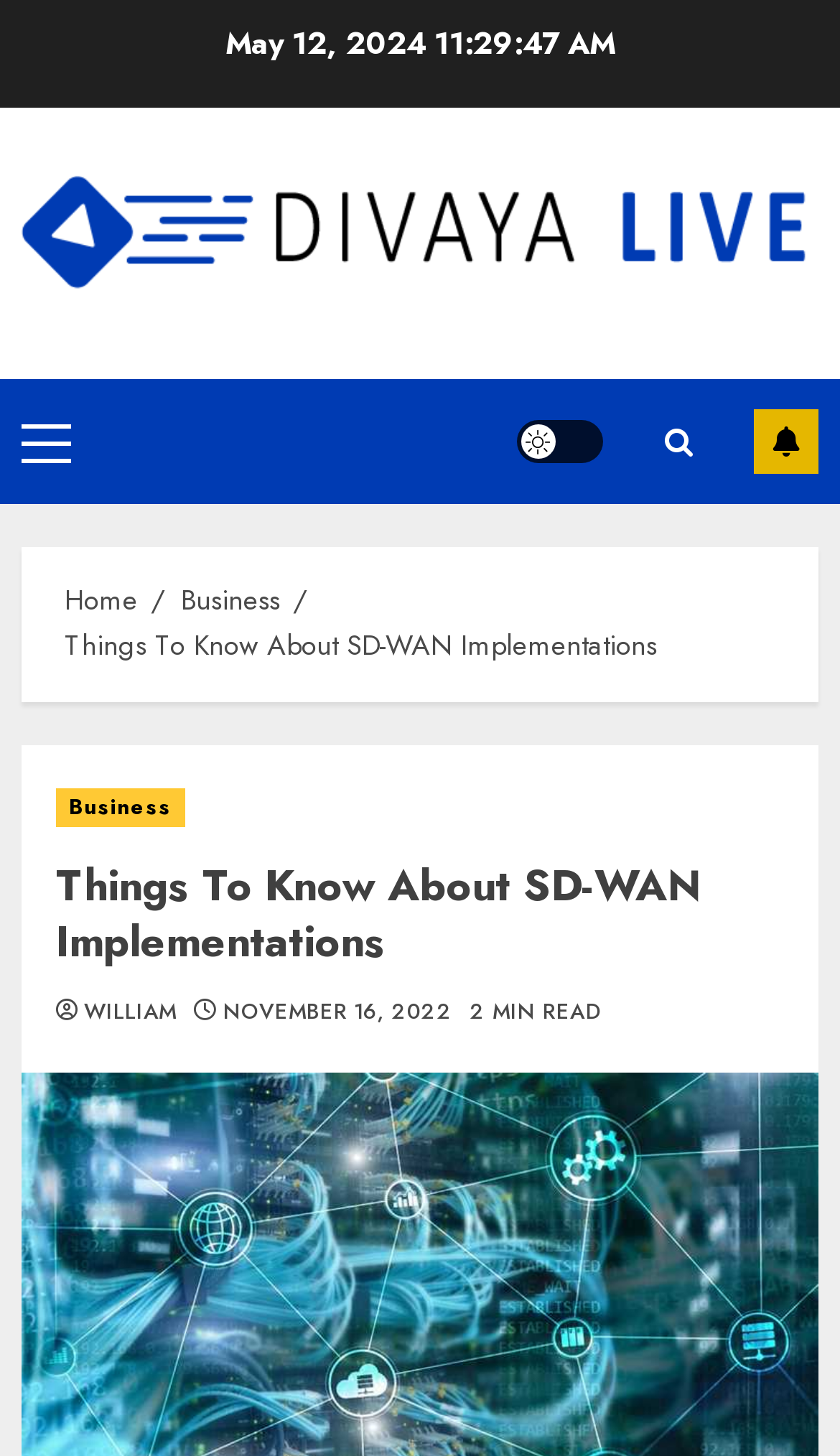Could you indicate the bounding box coordinates of the region to click in order to complete this instruction: "Click on the 'Divaya Live' link".

[0.026, 0.118, 0.974, 0.216]